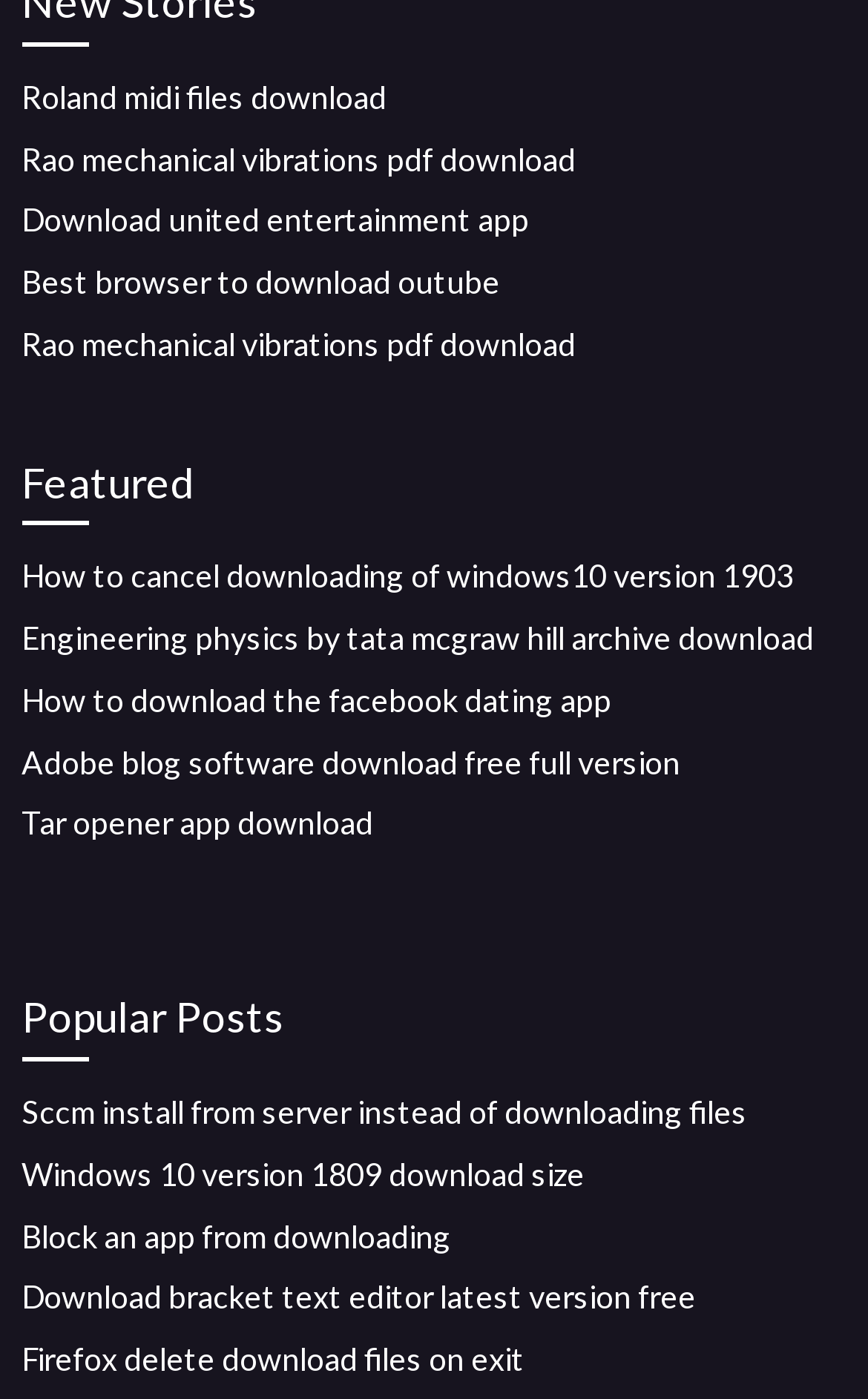Please locate the bounding box coordinates of the element that should be clicked to achieve the given instruction: "Go to the home page".

None